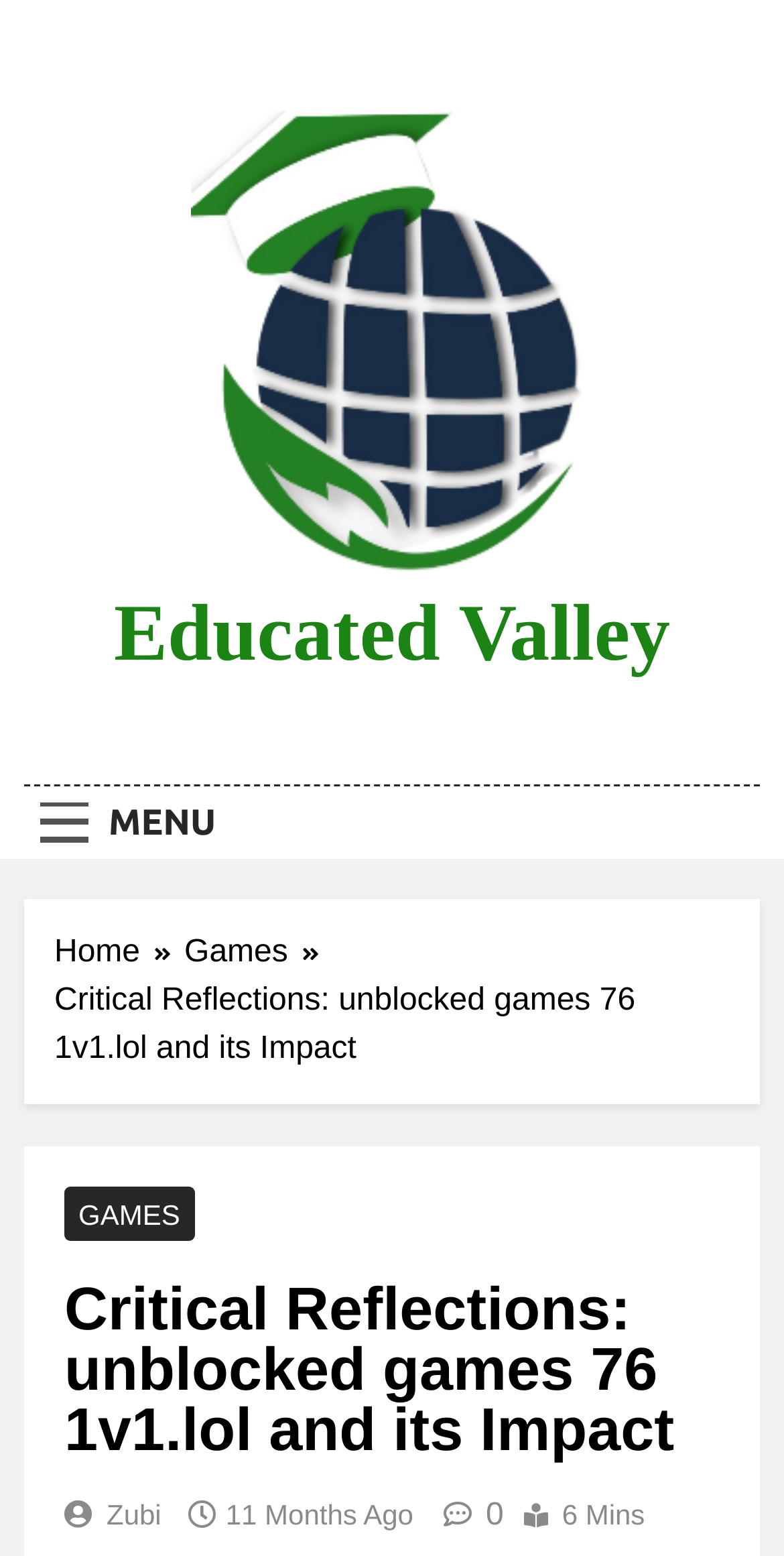Find the bounding box coordinates of the area to click in order to follow the instruction: "view GAMES".

[0.082, 0.762, 0.248, 0.797]